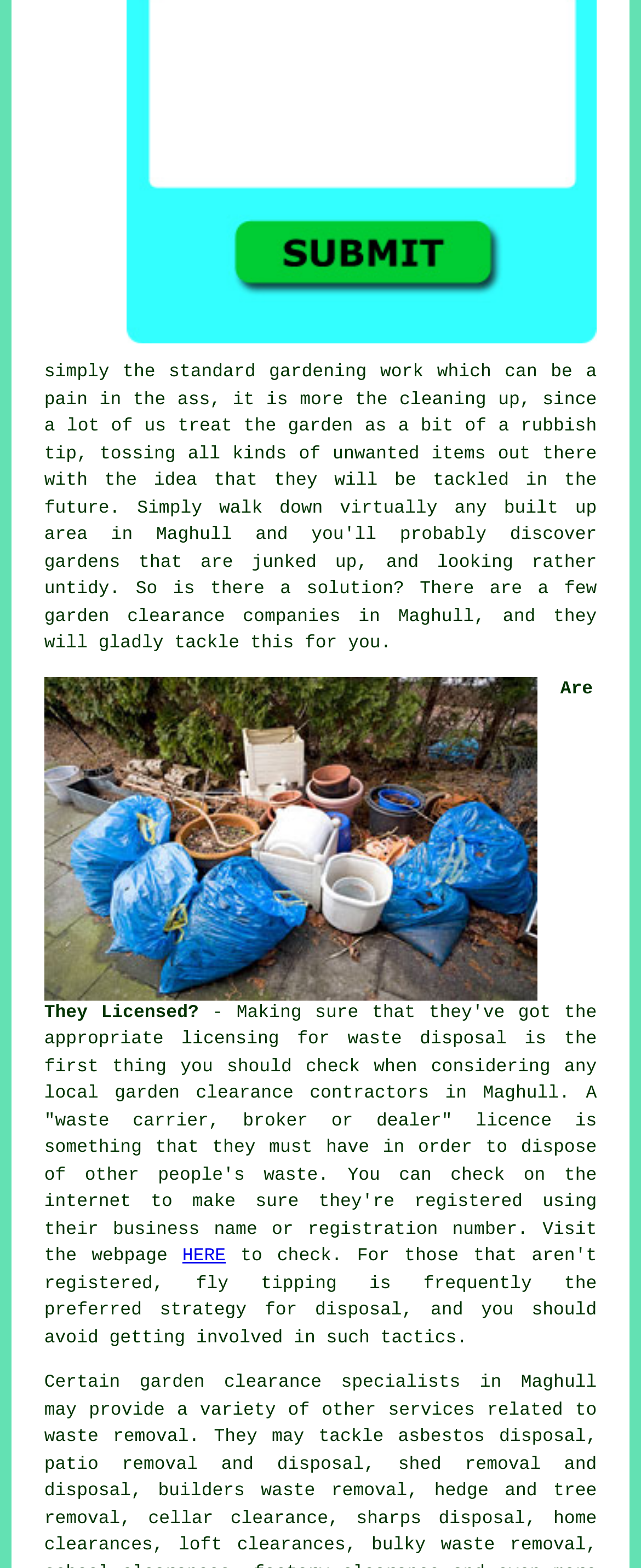What should you check when considering local contractors?
Look at the image and answer the question using a single word or phrase.

License